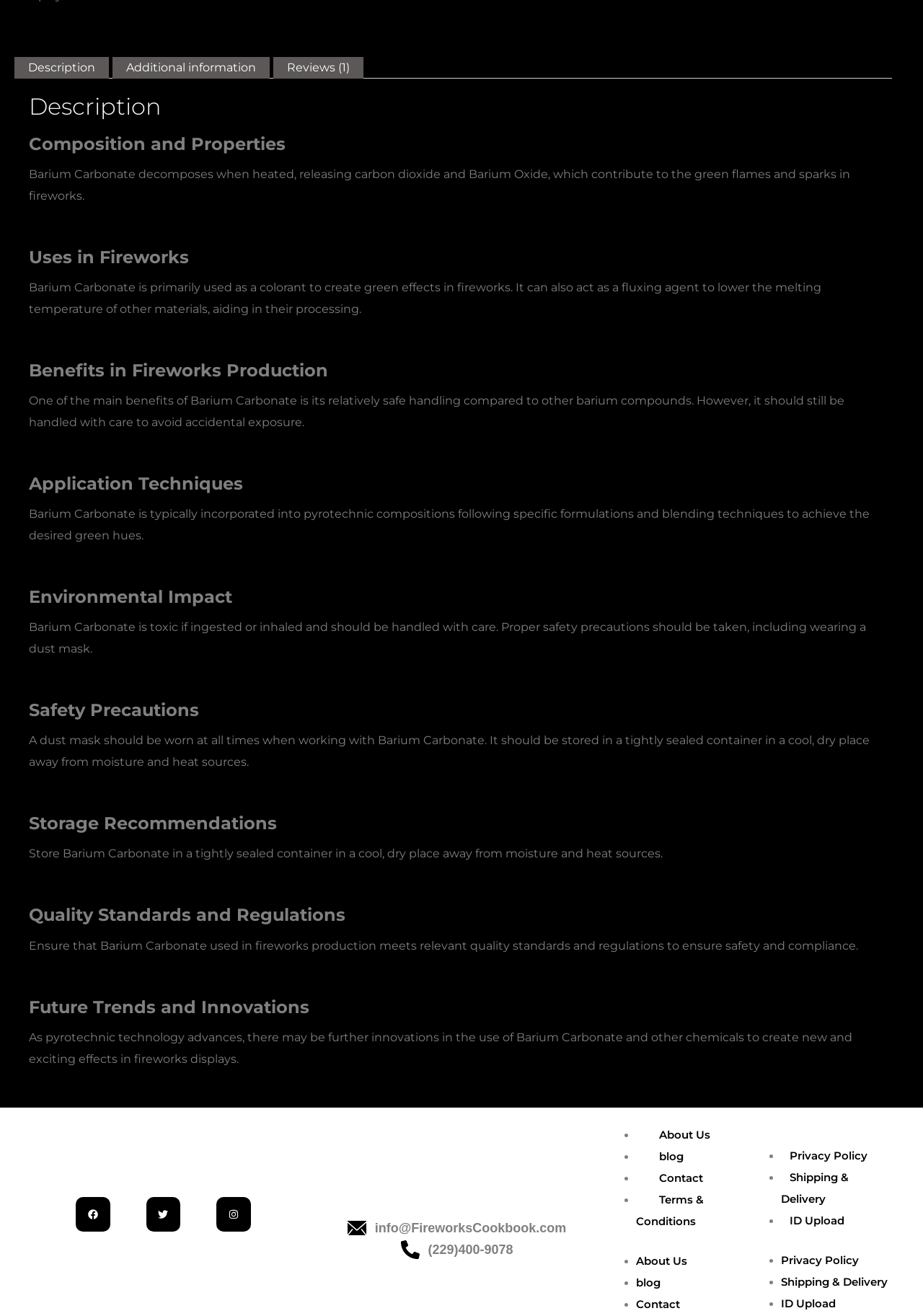Based on the element description Additional information, identify the bounding box of the UI element in the given webpage screenshot. The coordinates should be in the format (top-left x, top-left y, bottom-right x, bottom-right y) and must be between 0 and 1.

[0.122, 0.039, 0.292, 0.063]